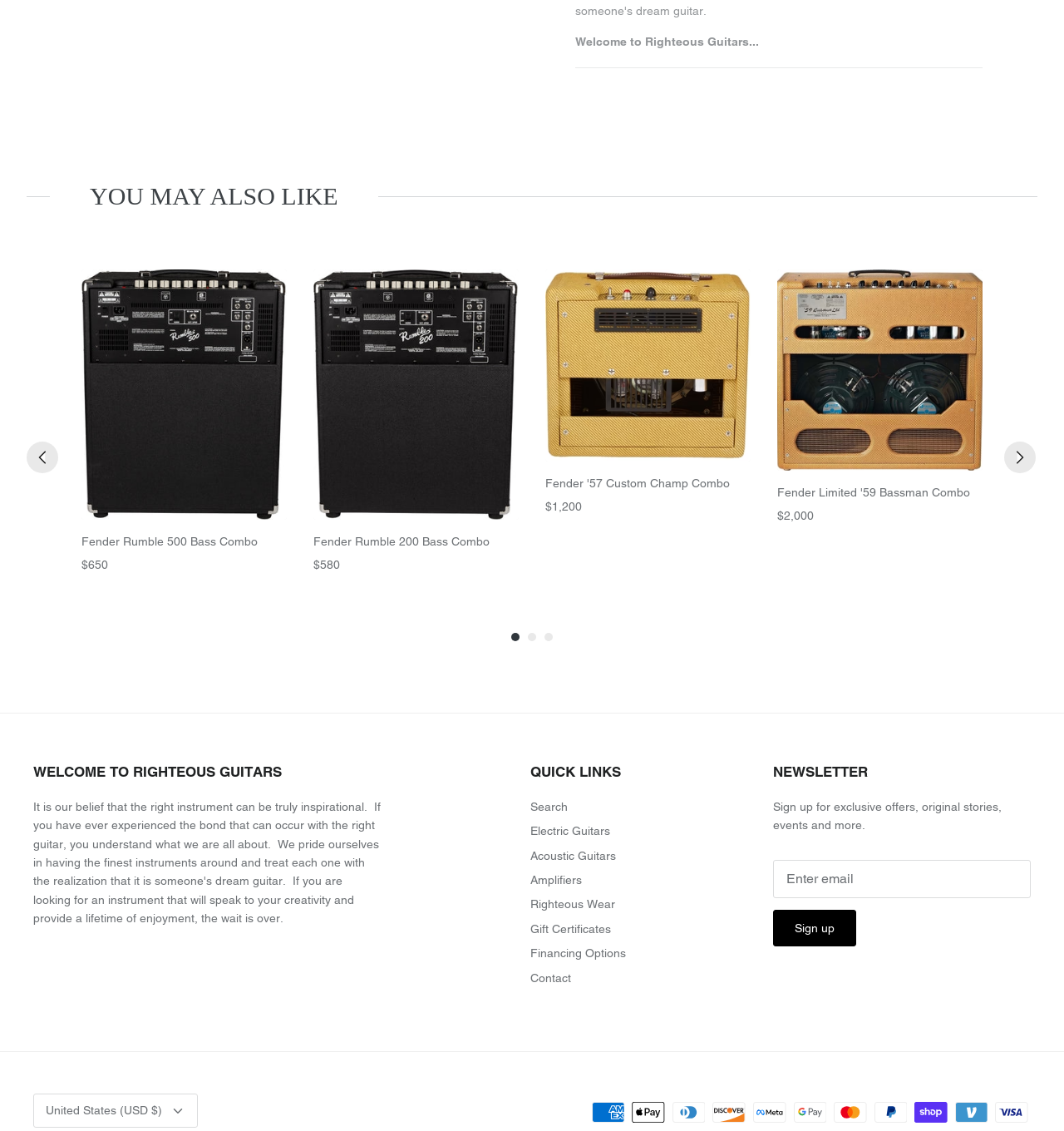Answer the question in one word or a short phrase:
What is the purpose of the 'YOU MAY ALSO LIKE' section?

To suggest similar products